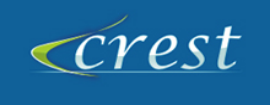Reply to the question with a brief word or phrase: What shape is the green element alongside the text?

Swoosh